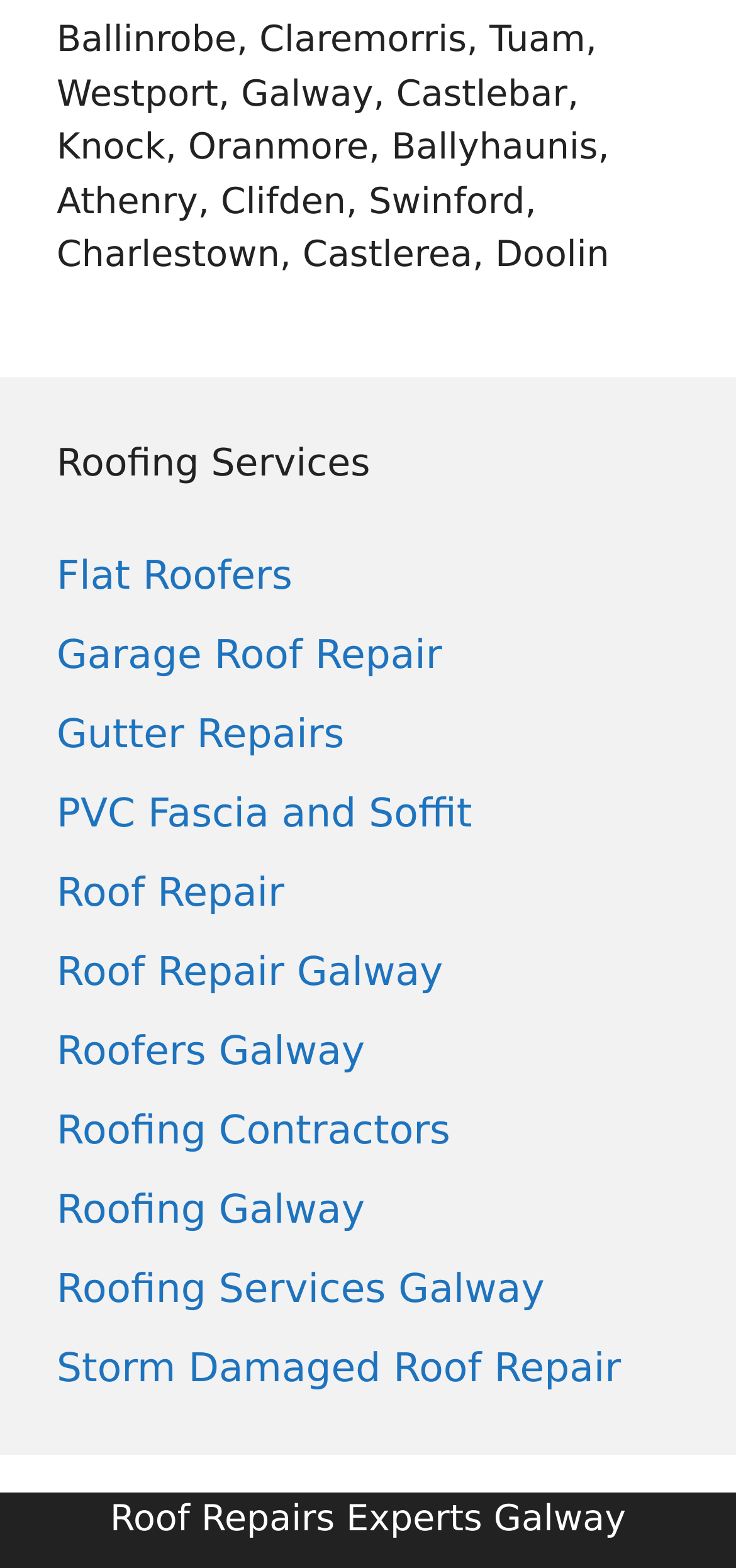What is the location mentioned at the top of the page? Look at the image and give a one-word or short phrase answer.

Ballinrobe, Claremorris, Tuam, Westport, Galway, Castlebar, Knock, Oranmore, Ballyhaunis, Athenry, Clifden, Swinford, Charlestown, Castlerea, Doolin